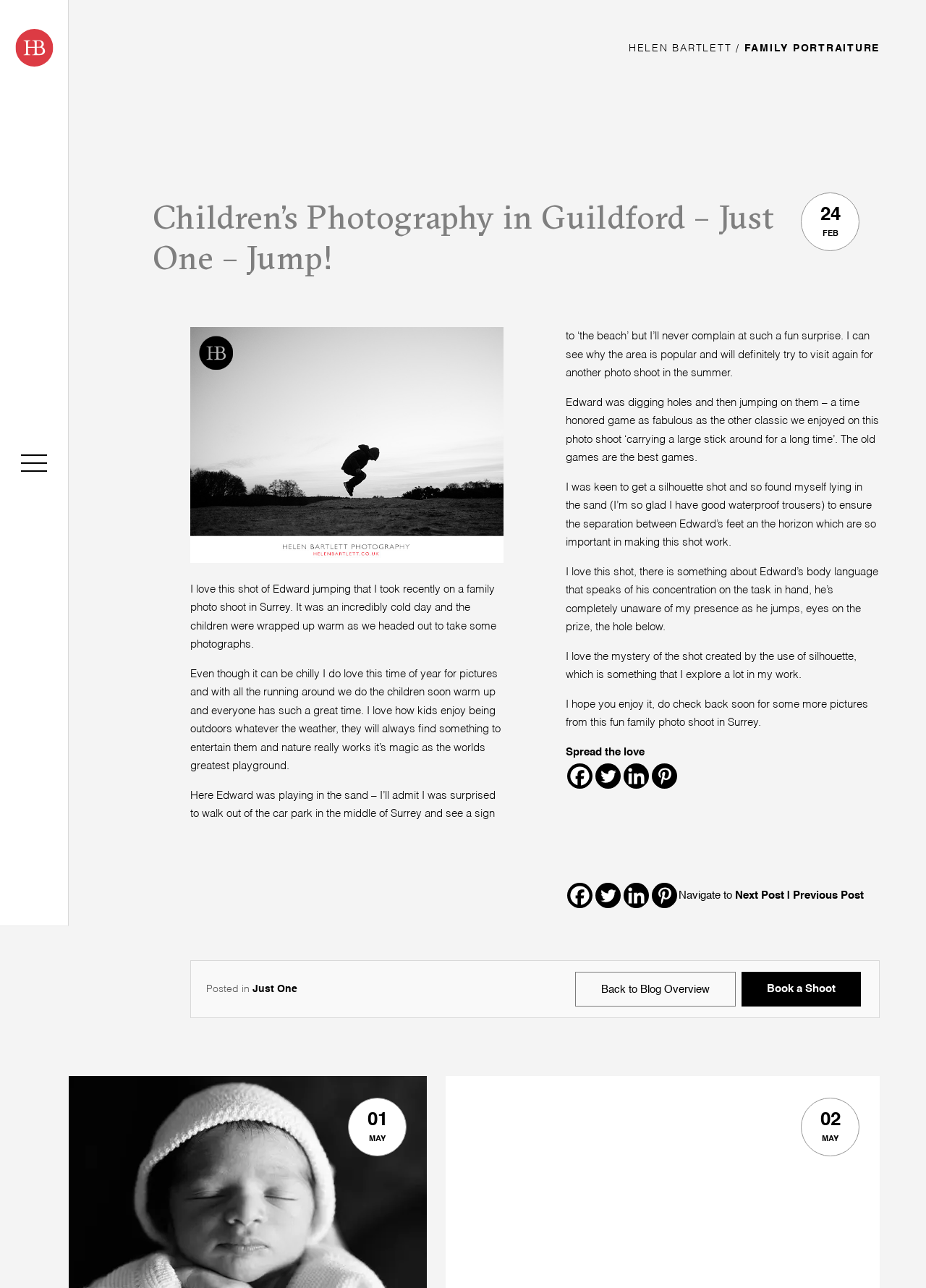From the element description: "alt="Helen Bartlett"", extract the bounding box coordinates of the UI element. The coordinates should be expressed as four float numbers between 0 and 1, in the order [left, top, right, bottom].

[0.0, 0.022, 0.073, 0.052]